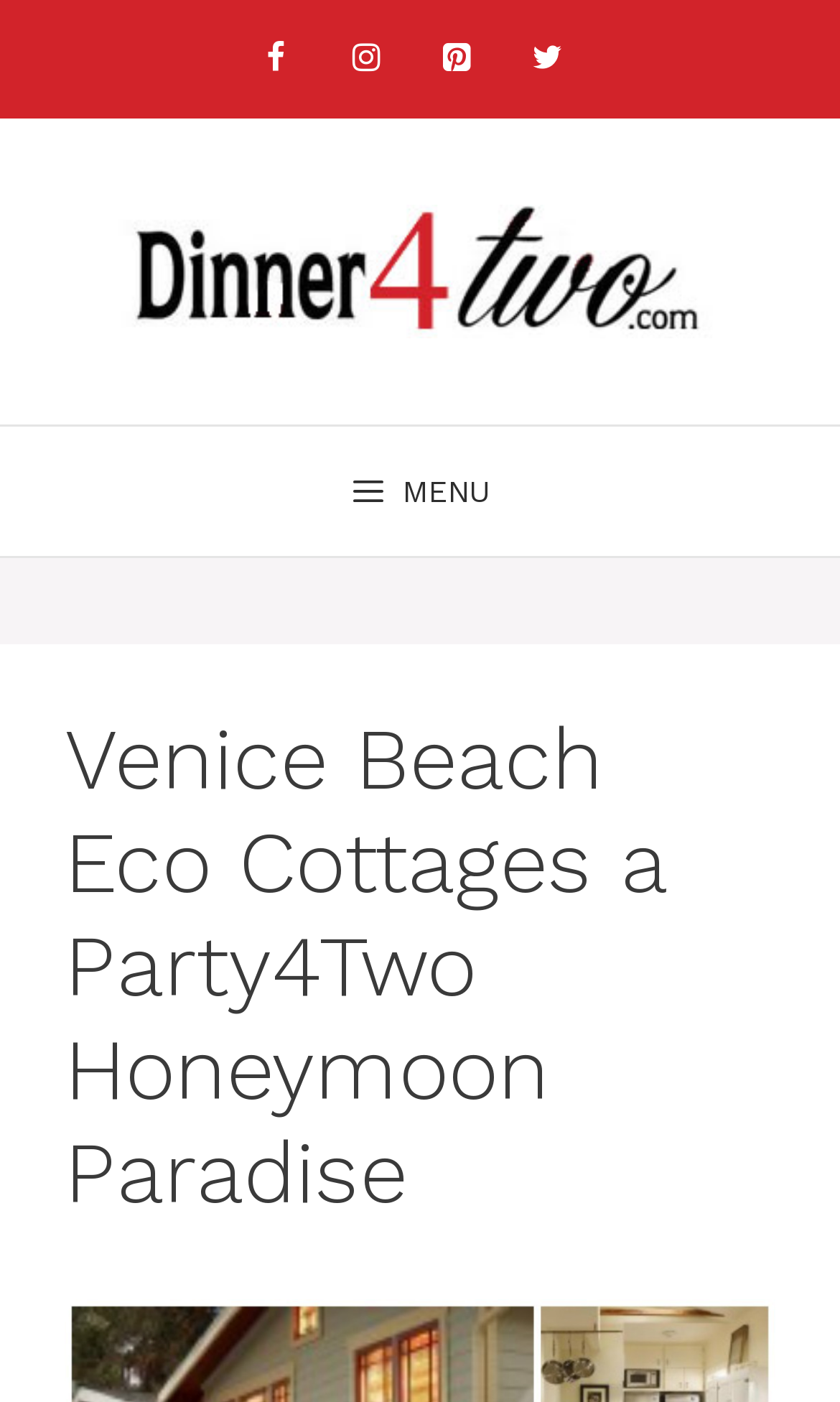Determine the bounding box for the UI element described here: "aria-label="Instagram" title="Instagram"".

[0.392, 0.015, 0.479, 0.069]